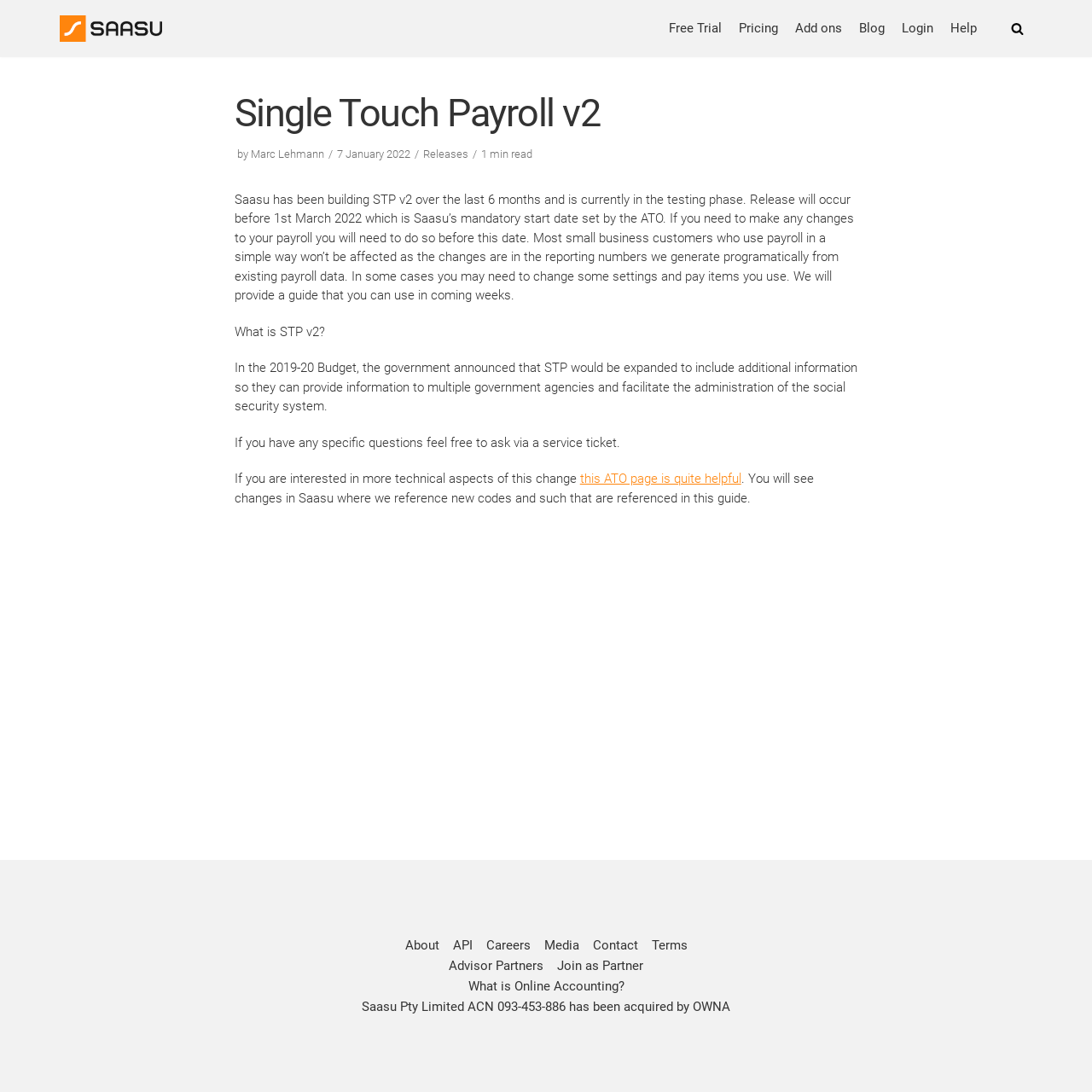Locate the bounding box coordinates of the element that needs to be clicked to carry out the instruction: "Visit the 'Pricing' page". The coordinates should be given as four float numbers ranging from 0 to 1, i.e., [left, top, right, bottom].

[0.677, 0.016, 0.712, 0.036]